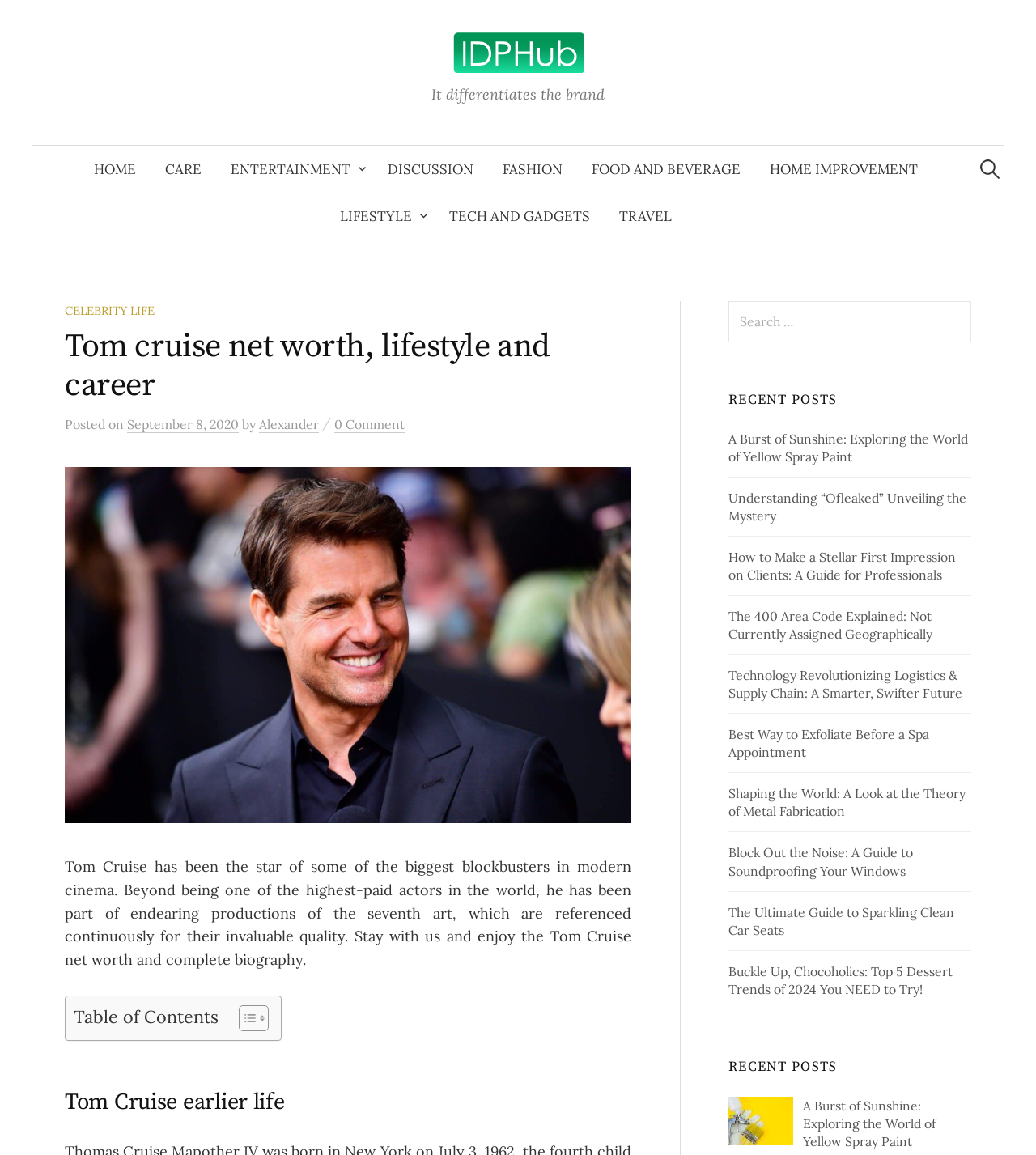Identify the coordinates of the bounding box for the element that must be clicked to accomplish the instruction: "Explore recent posts".

[0.703, 0.338, 0.938, 0.355]